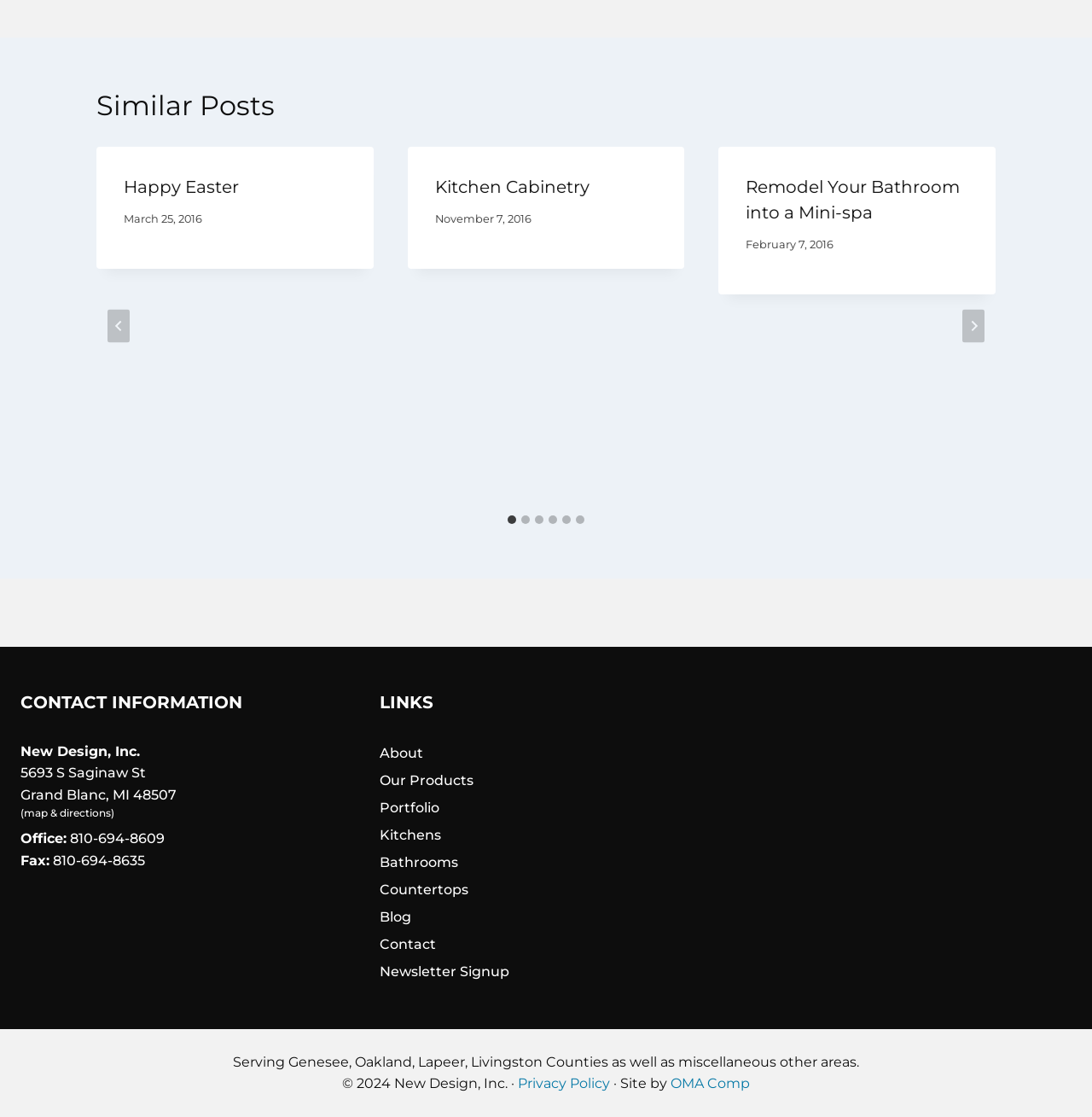Please find the bounding box for the UI element described by: "map & directions".

[0.022, 0.722, 0.102, 0.733]